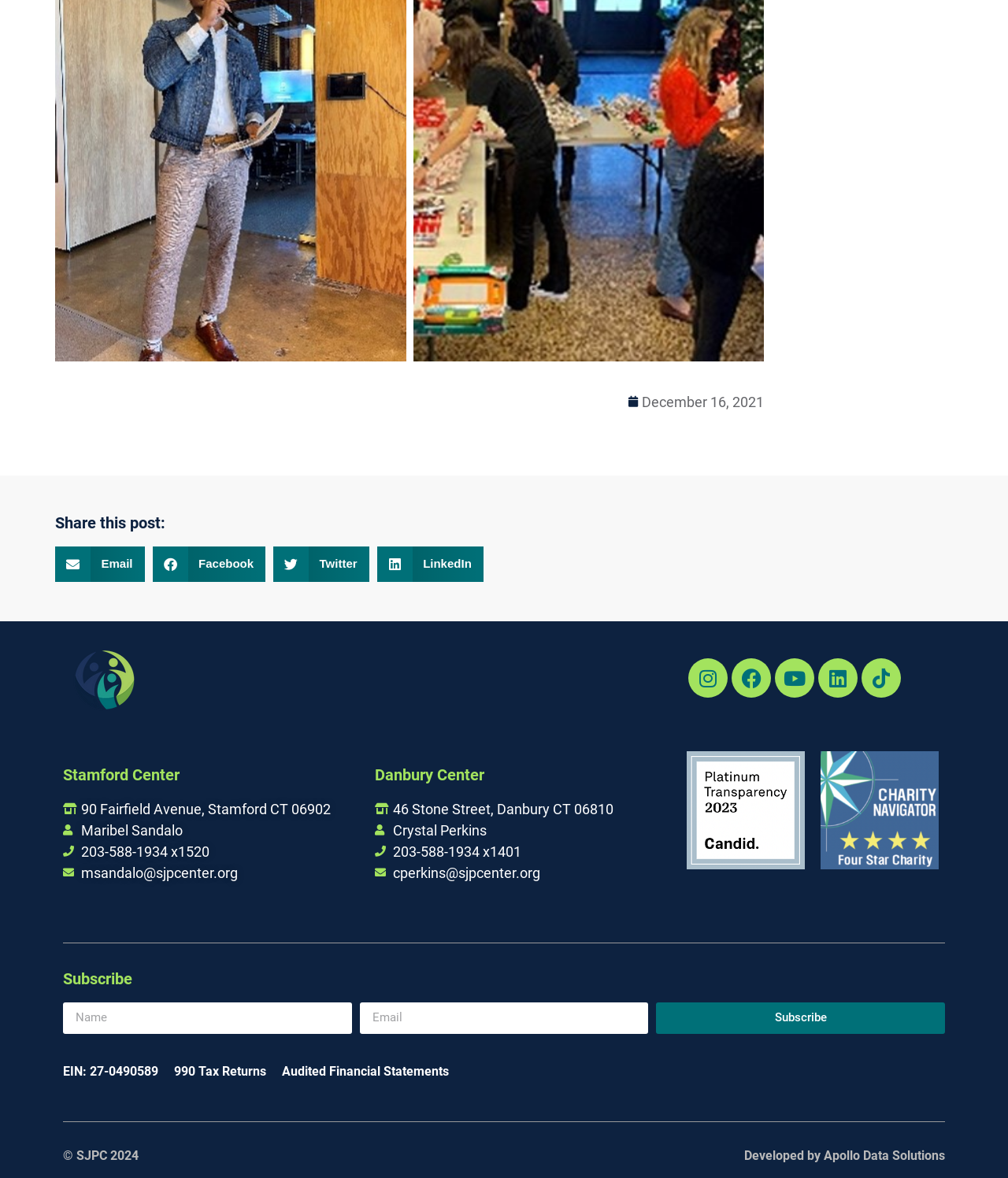Examine the image and give a thorough answer to the following question:
What are the two centers mentioned on the webpage?

The webpage mentions two centers, Stamford Center and Danbury Center, with their respective addresses and contact information, indicating that these centers are likely related to the organization or institution represented by the webpage.